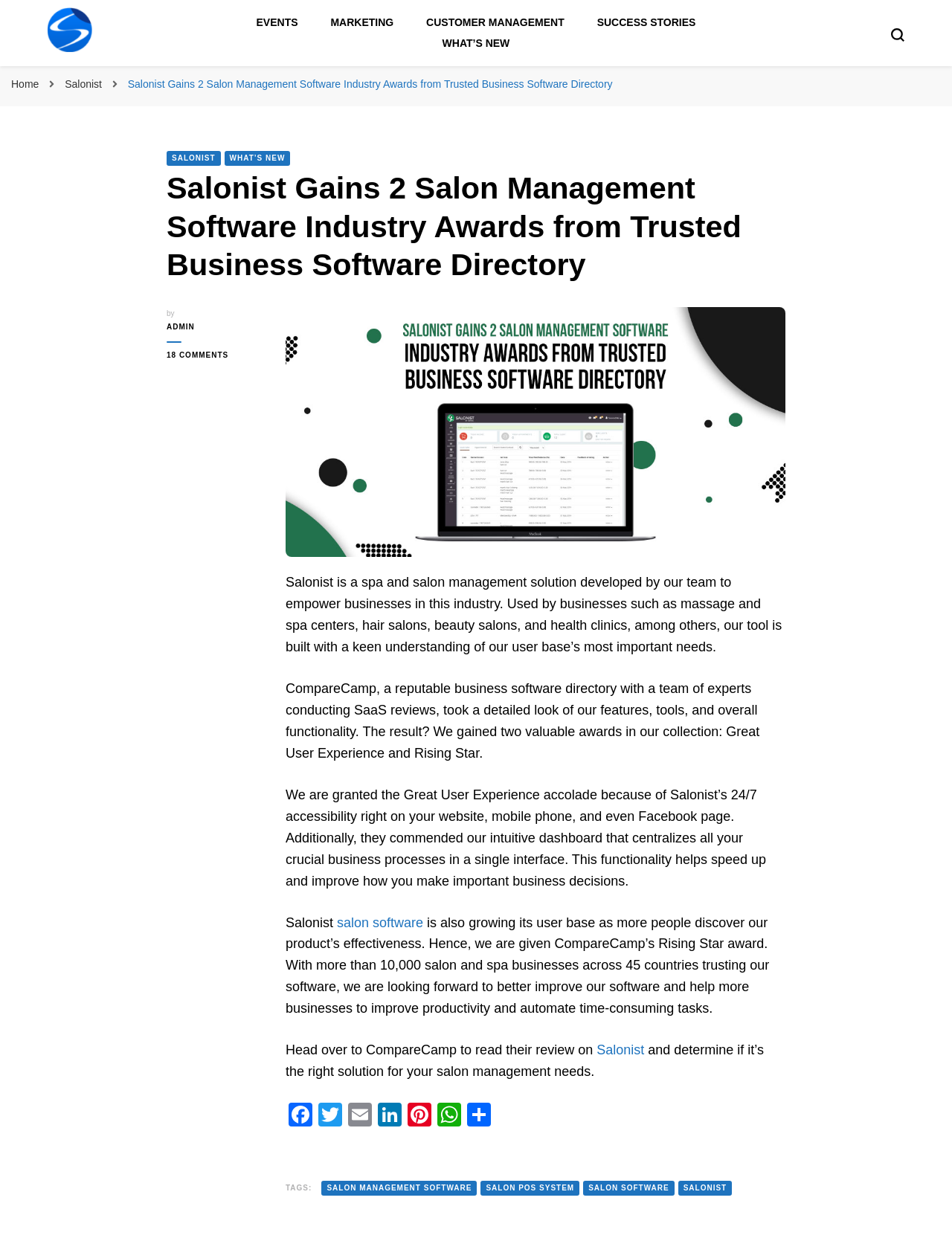Provide your answer in one word or a succinct phrase for the question: 
What is the name of the business software directory that reviewed Salonist?

CompareCamp